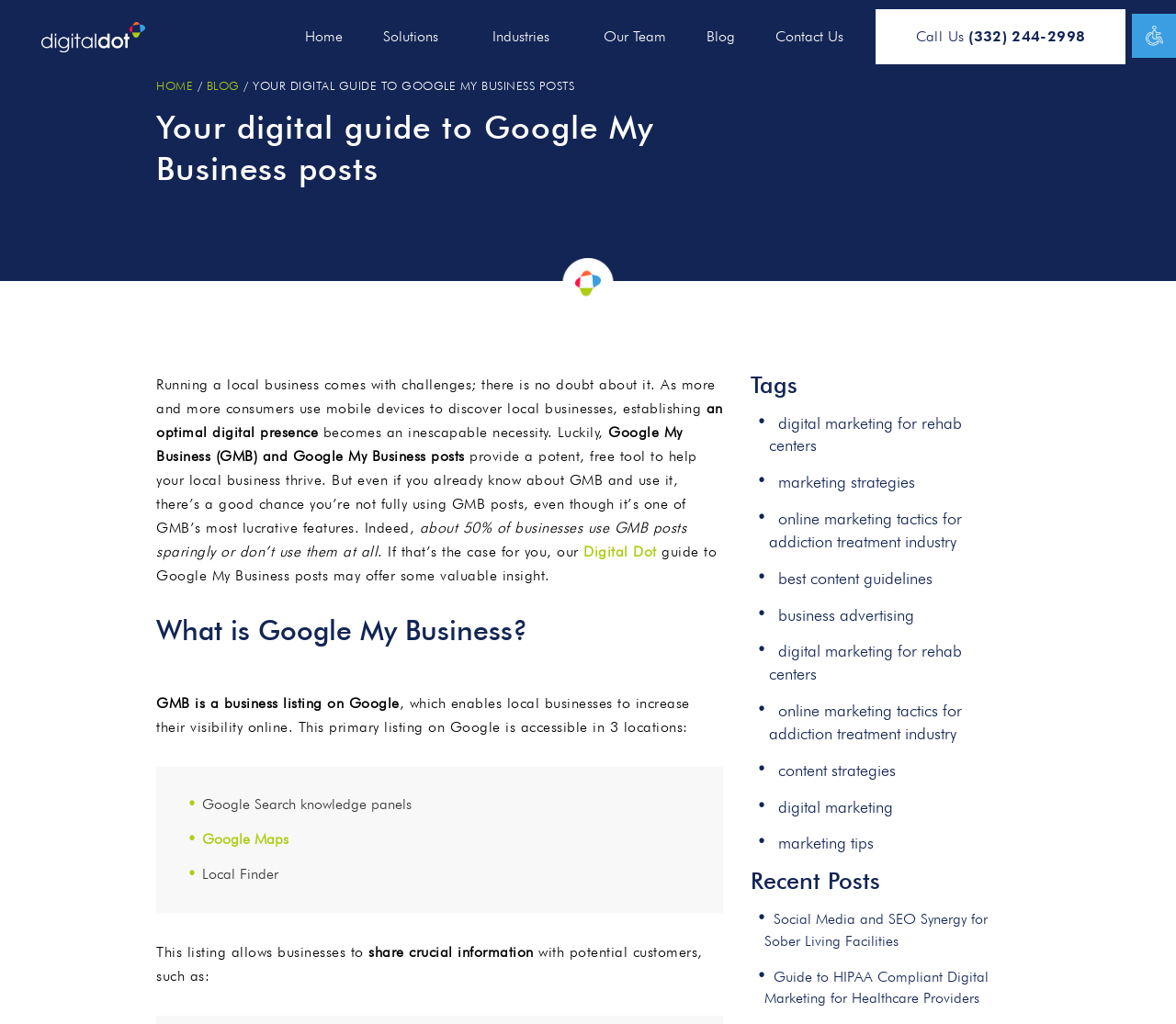From the details in the image, provide a thorough response to the question: How many links are there in the main navigation menu?

The main navigation menu is located at the top of the webpage and contains links to 'Home', 'Solutions', 'Industries', 'Our Team', 'Blog', and 'Contact Us'. Counting these links, there are 6 links in the main navigation menu.